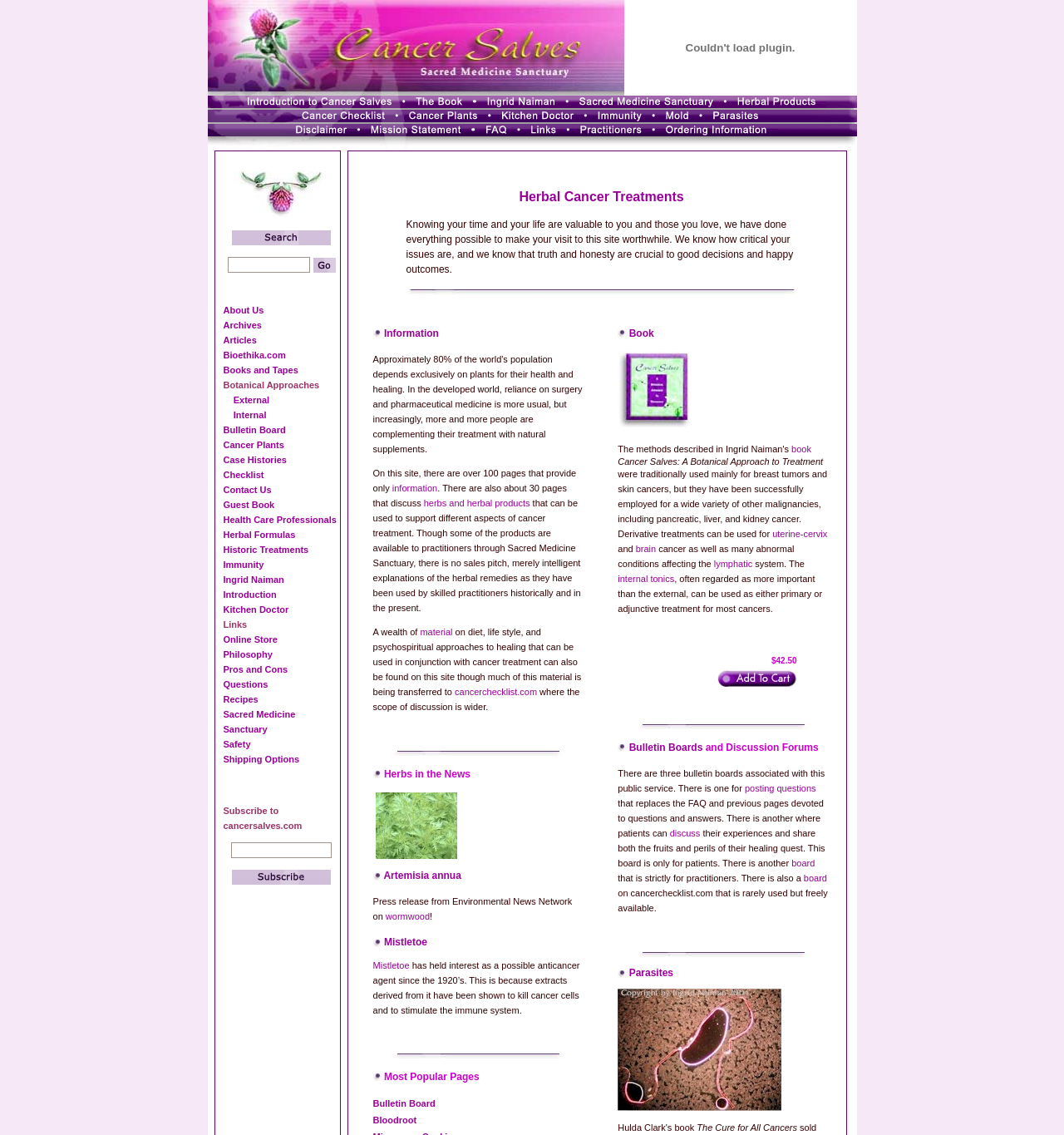What is the purpose of the textbox?
Use the image to answer the question with a single word or phrase.

Search